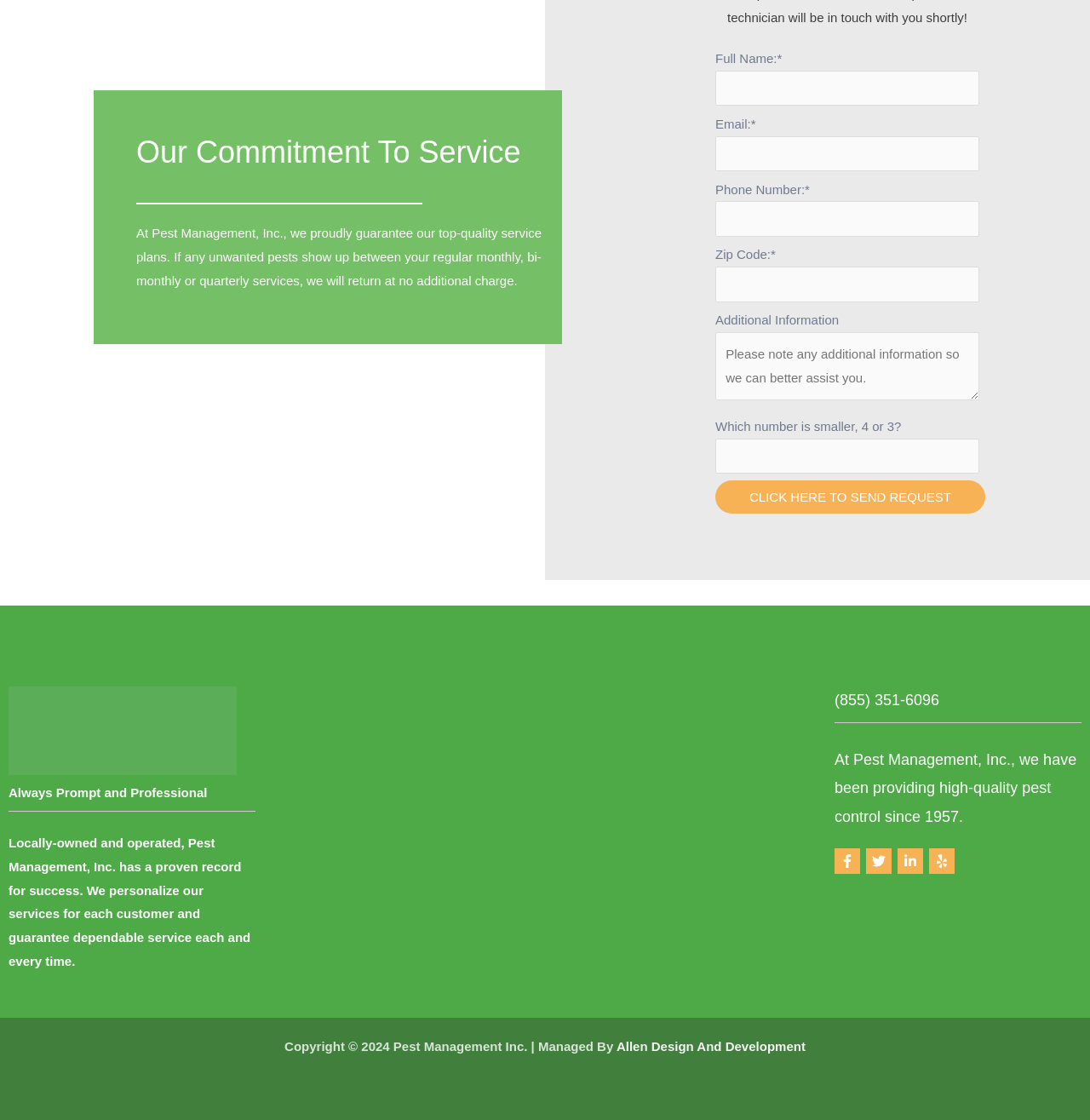What is the purpose of the contact form?
Look at the image and answer the question using a single word or phrase.

To send a request